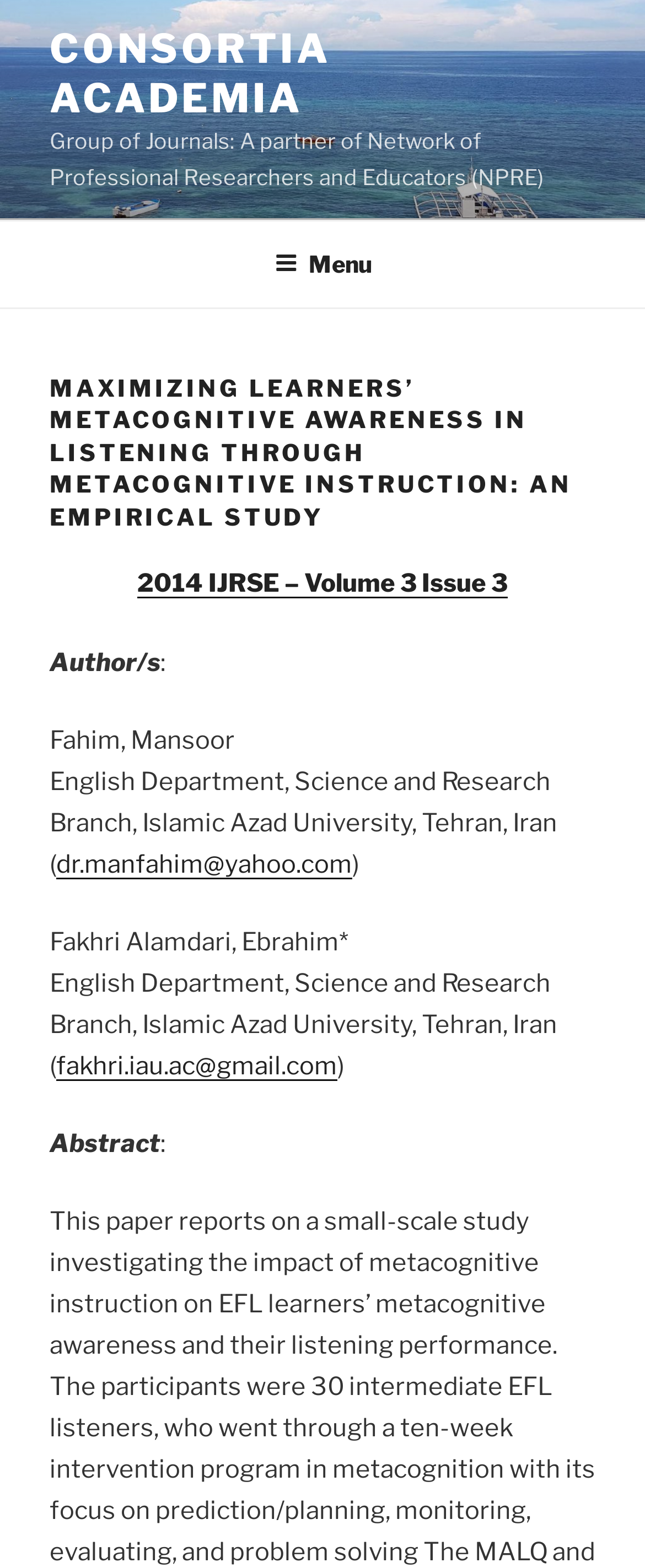Generate a comprehensive description of the contents of the webpage.

The webpage is about an academic study titled "Maximizing learners' metacognitive awareness in listening through metacognitive instruction: An empirical study". At the top, there is a link to "CONSORTIA ACADEMIA" and a brief description of the organization as a "Group of Journals: A partner of Network of Professional Researchers and Educators (NPRE)". 

Below this, there is a top menu navigation bar that spans the entire width of the page. Within this menu, there is a button labeled "Menu" that, when expanded, reveals a dropdown menu.

The main content of the page is divided into sections. The first section is a header that contains the title of the study in a large font size. Below this, there is a link to "2014 IJRSE – Volume 3 Issue 3", which appears to be a reference to a journal or publication.

The next section is dedicated to the authors of the study. It lists the authors' names, affiliations, and email addresses. There are two authors listed: Fahim, Mansoor, and Fakhri Alamdari, Ebrahim. Each author's information is presented in a separate block, with their name, affiliation, and email address listed in a clear and organized manner.

Finally, there is a section labeled "Abstract", which suggests that the webpage may also contain a summary of the study's findings, although this is not explicitly stated.